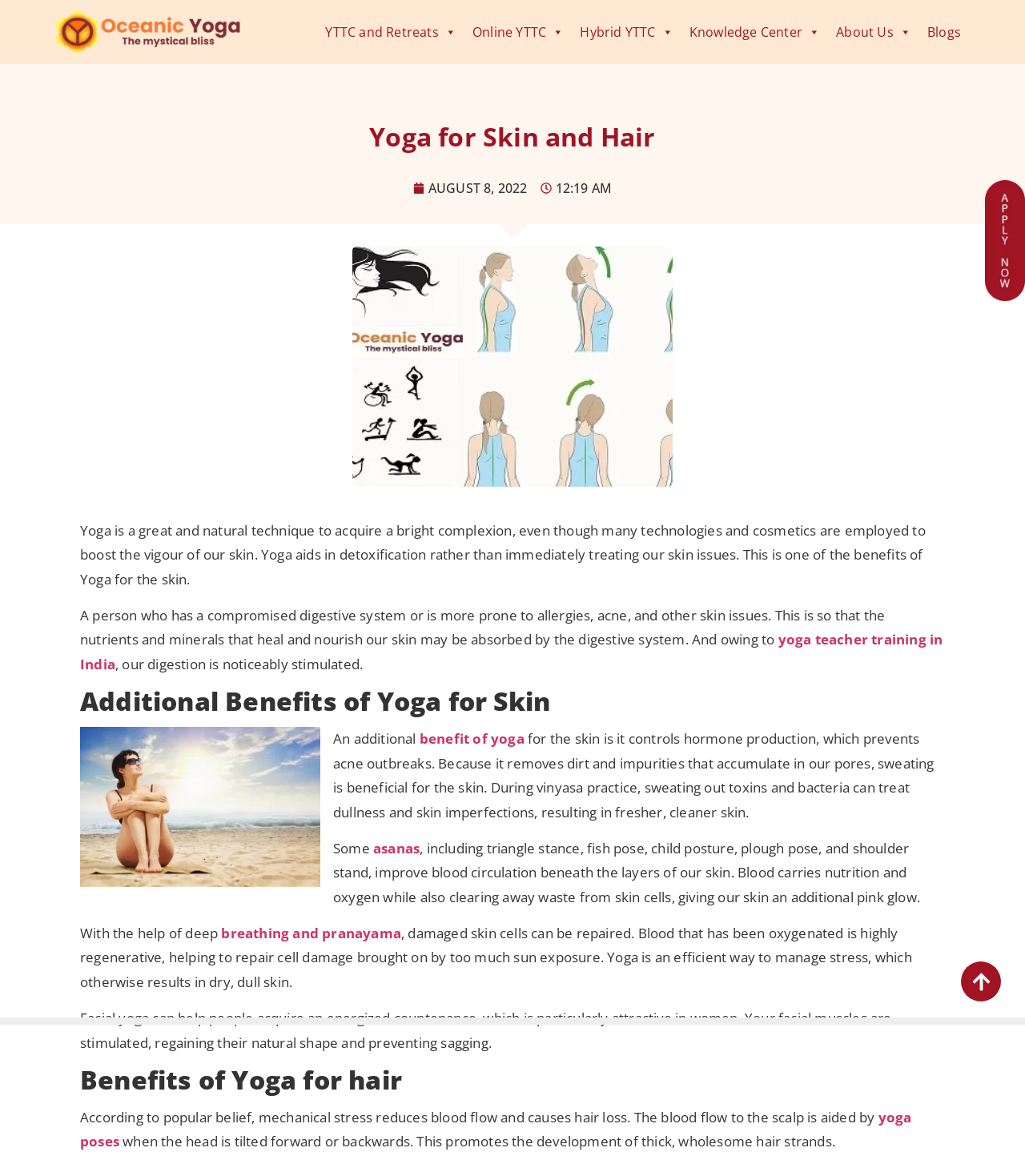Can you identify and provide the main heading of the webpage?

Yoga for Skin and Hair